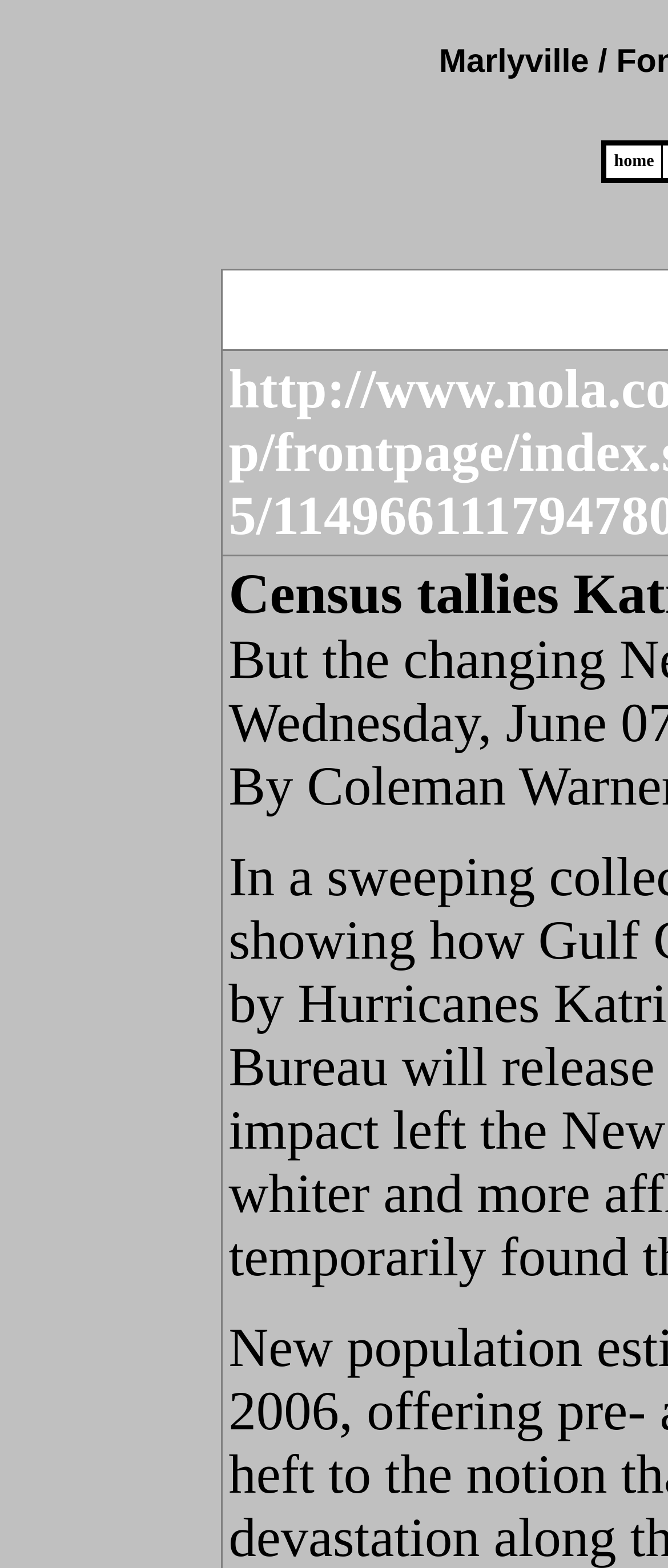Identify the bounding box for the described UI element: "home".

[0.919, 0.092, 0.979, 0.11]